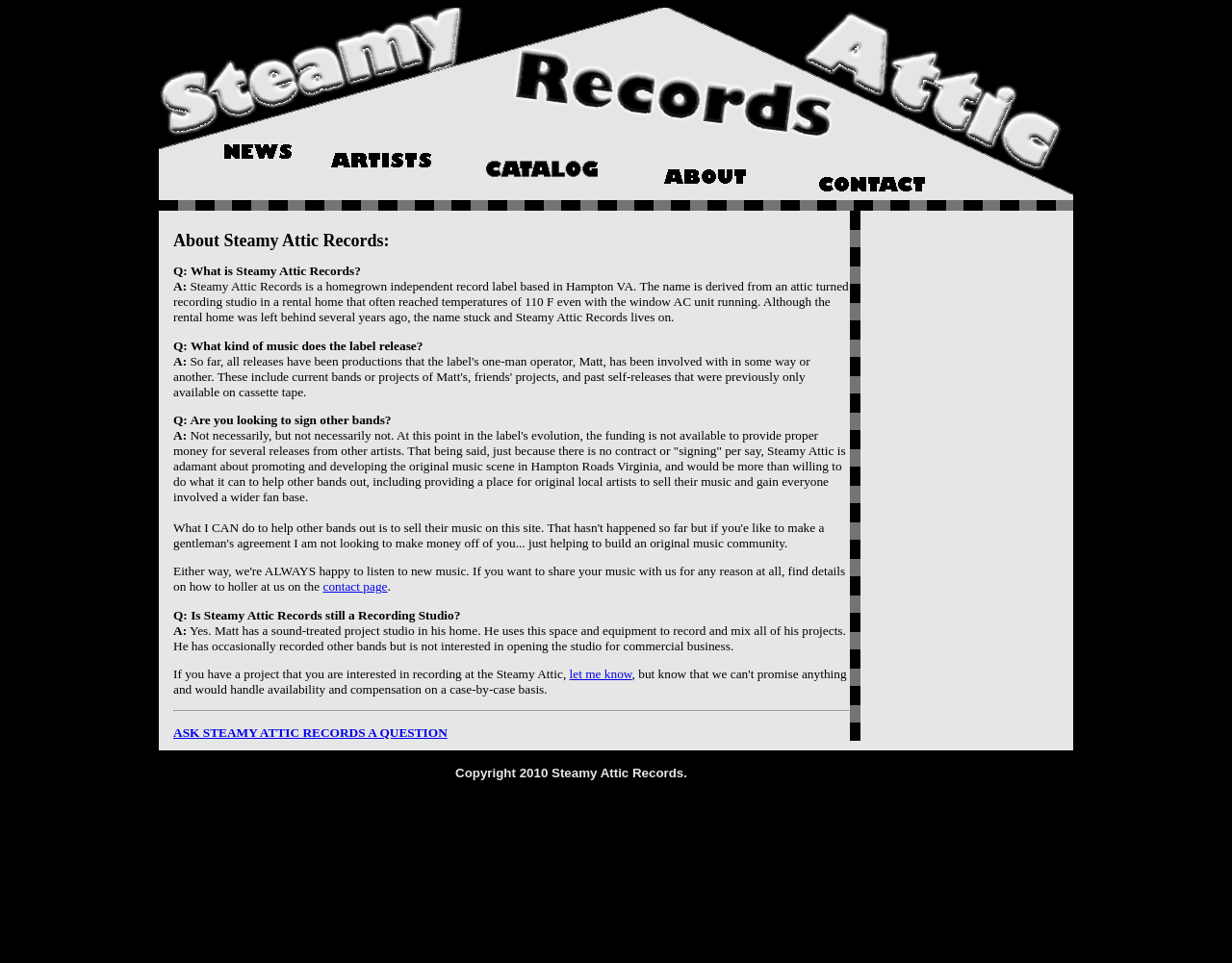Use the information in the screenshot to answer the question comprehensively: Where is Steamy Attic Records based?

According to the webpage content, Steamy Attic Records is based in Hampton VA, which is a city located in the state of Virginia in the United States.